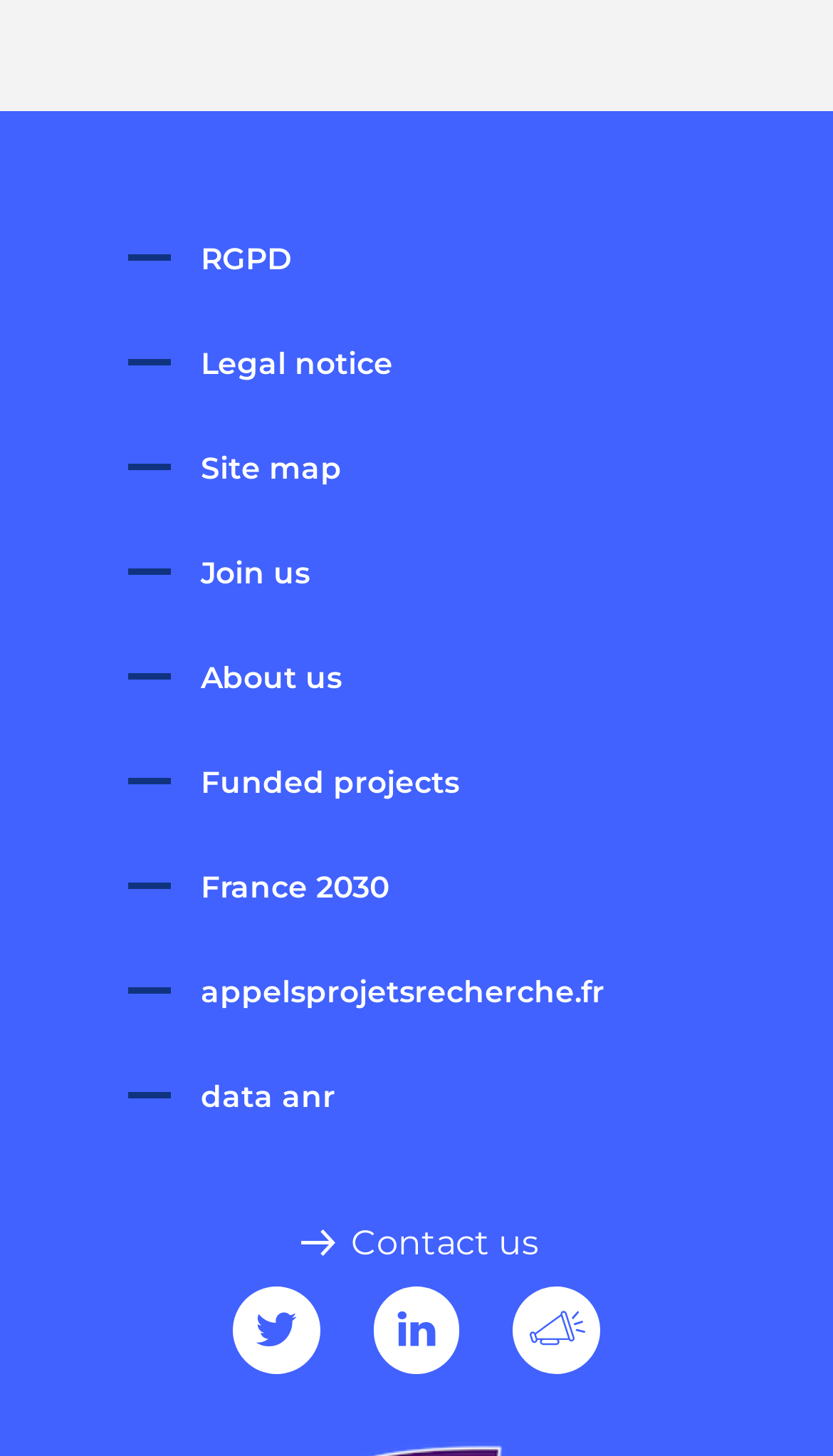Refer to the screenshot and give an in-depth answer to this question: How many social media icons are there?

I examined the footer section of the webpage and found three social media icons, which are represented by the Unicode characters '', '', and ''.